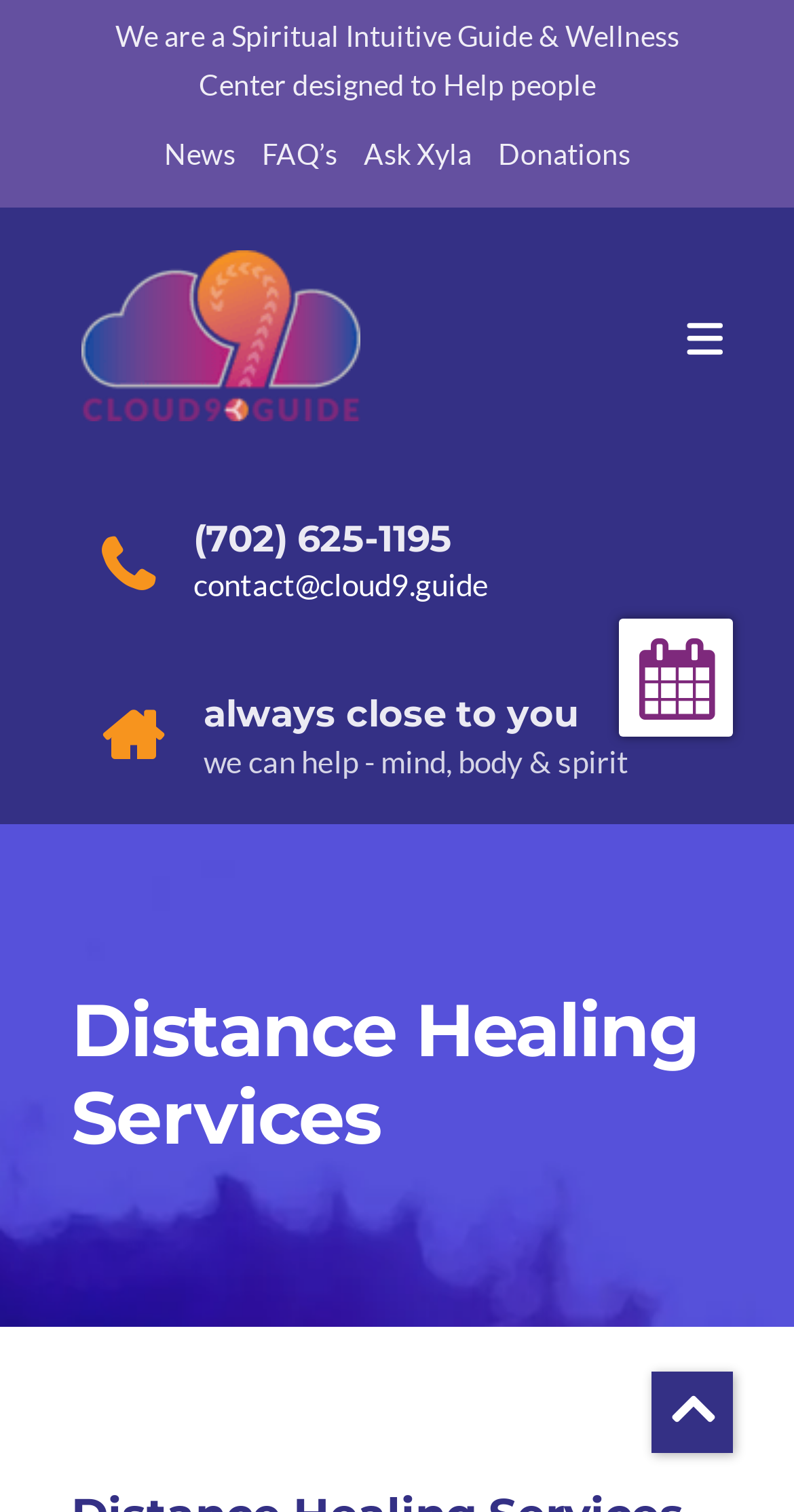Please specify the bounding box coordinates of the element that should be clicked to execute the given instruction: 'Contact us'. Ensure the coordinates are four float numbers between 0 and 1, expressed as [left, top, right, bottom].

[0.051, 0.063, 0.641, 0.116]